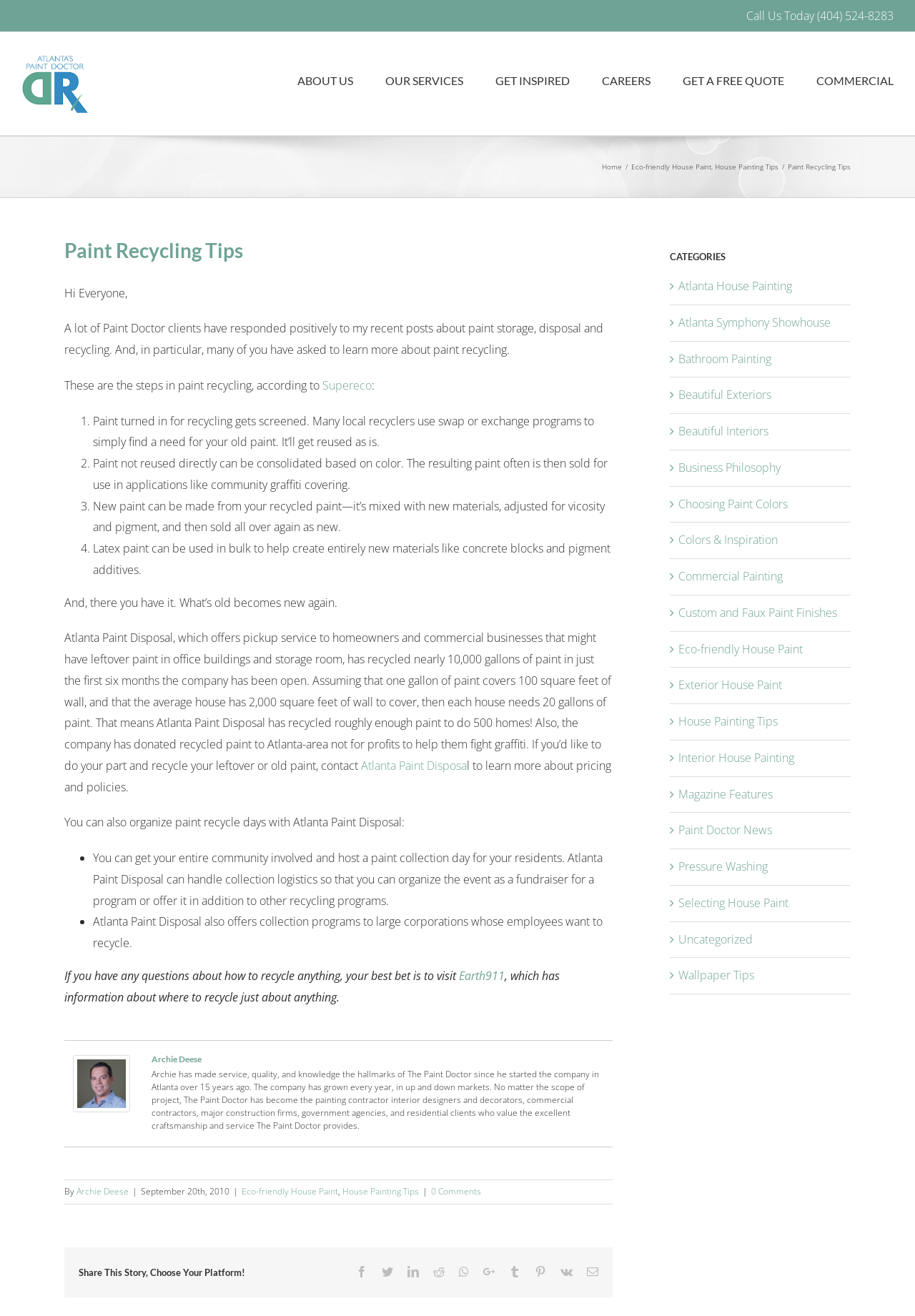How can you get your community involved in paint recycling?
Provide a fully detailed and comprehensive answer to the question.

The article suggests that you can get your entire community involved and host a paint collection day for your residents, and Atlanta Paint Disposal can handle the collection logistics.